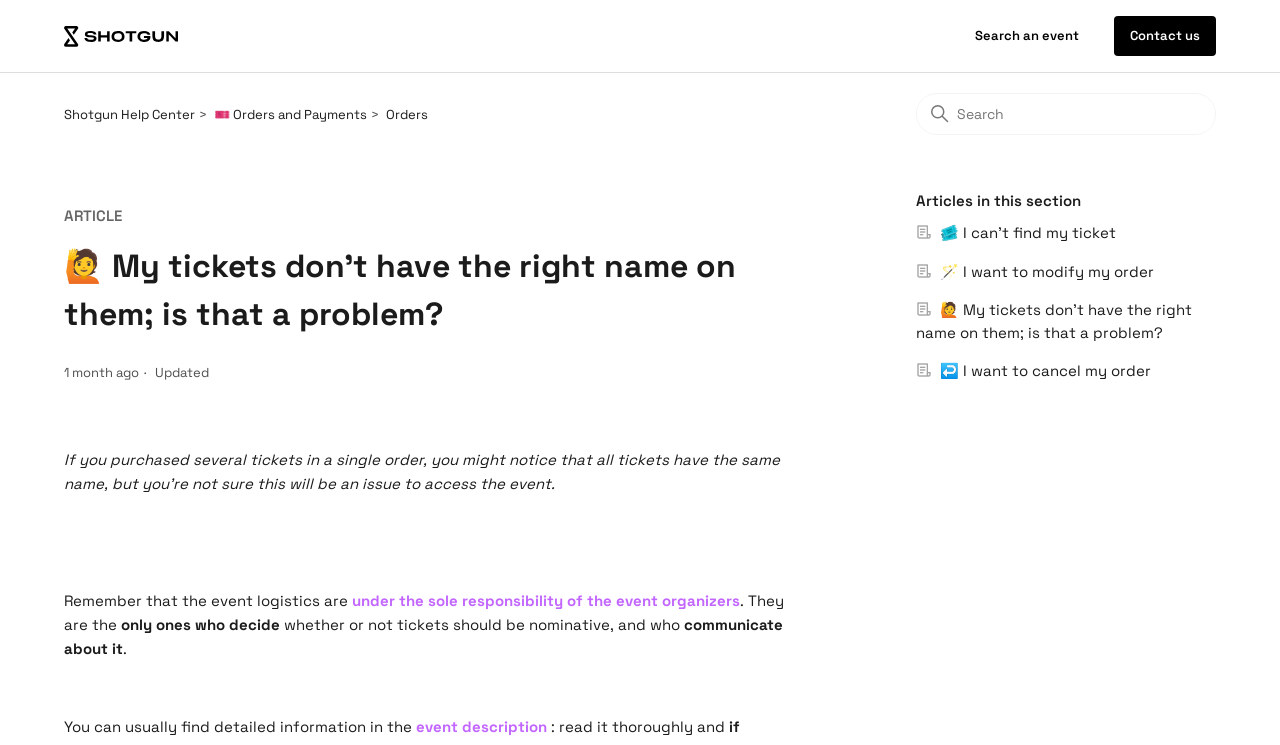What is the current location?
Please craft a detailed and exhaustive response to the question.

I determined the current location by looking at the navigation section, which has a list of links indicating the current location. The first link is 'Shotgun Help Center', which suggests that the user is currently on the Shotgun Help Center page.